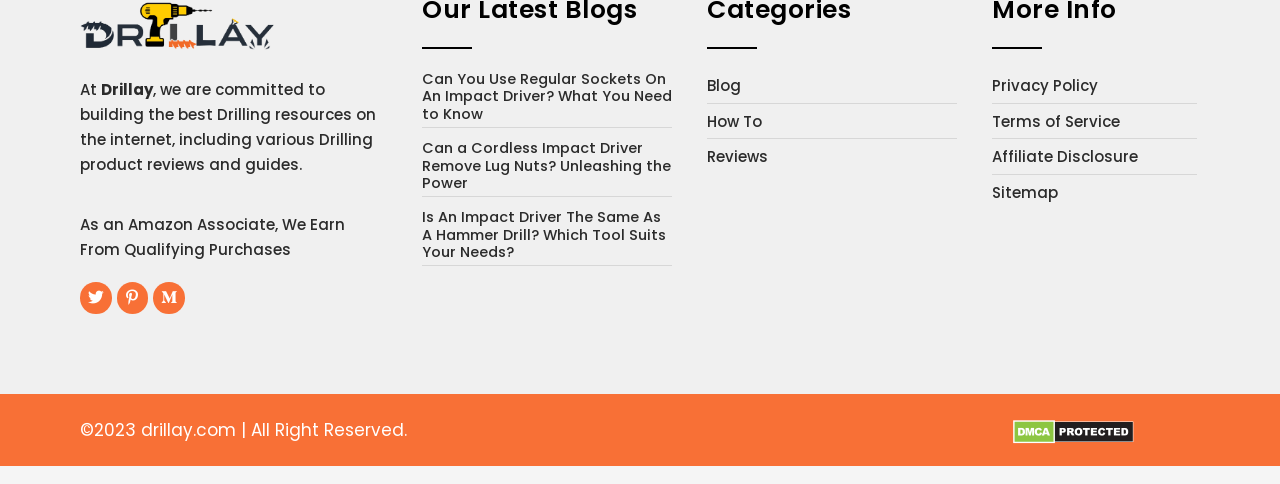Determine the bounding box coordinates of the section I need to click to execute the following instruction: "Click on the Twitter link". Provide the coordinates as four float numbers between 0 and 1, i.e., [left, top, right, bottom].

[0.062, 0.615, 0.089, 0.685]